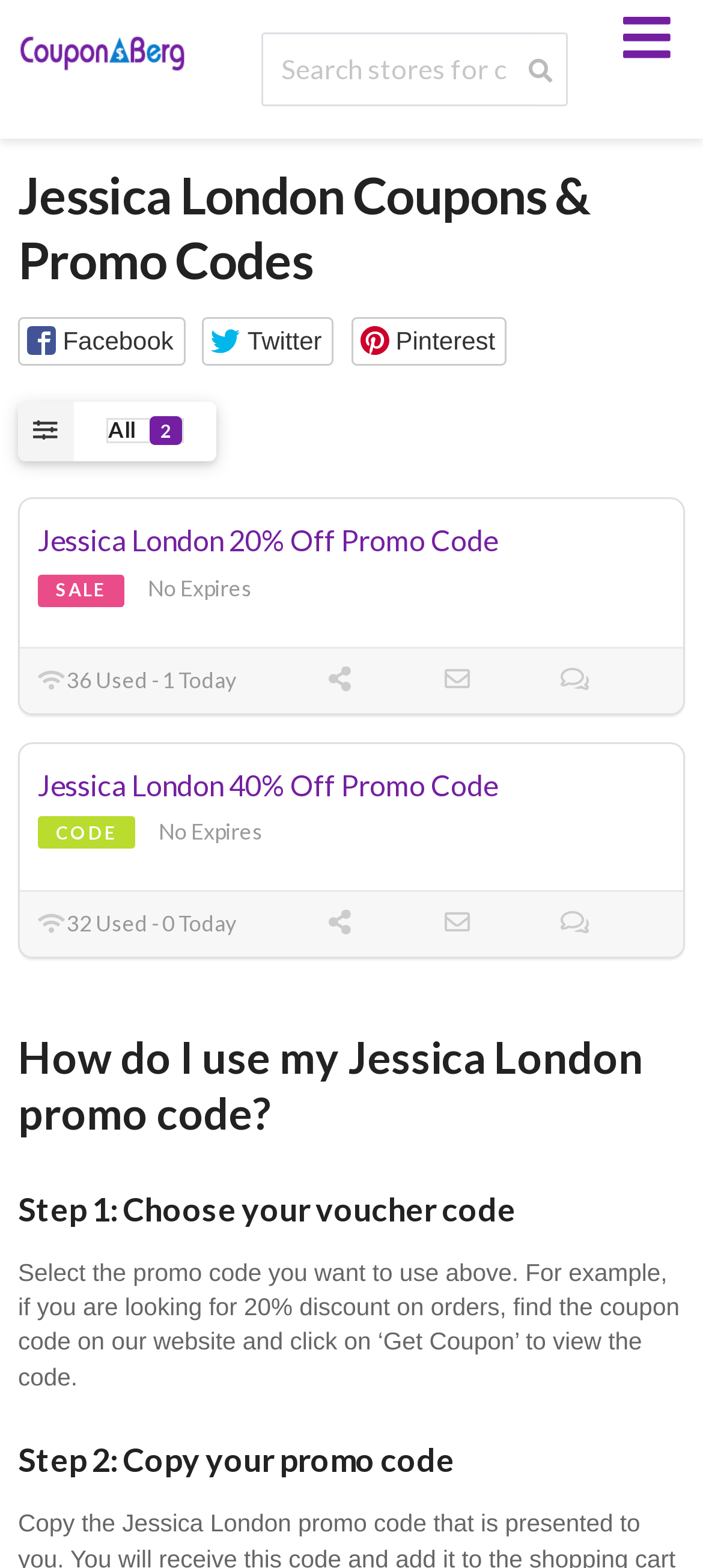Refer to the screenshot and answer the following question in detail:
What is the discount percentage of the first promo code?

The first promo code listed on the webpage is 'Jessica London 20% Off Promo Code'. This suggests that the discount percentage associated with this promo code is 20%.